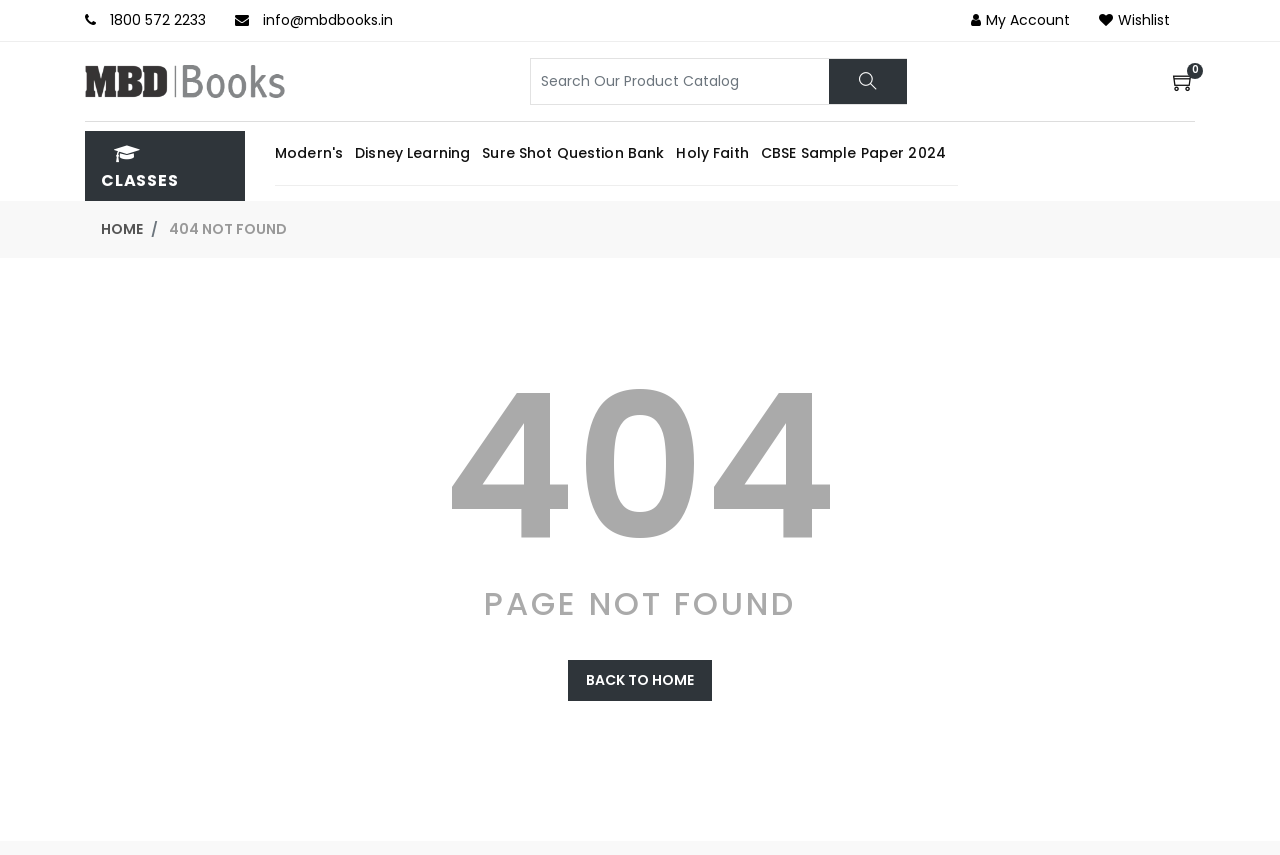What is the purpose of the button with the search icon?
Refer to the image and give a detailed response to the question.

I analyzed the search element and found a button with a search icon, which suggests that it is used to search for products on the website.